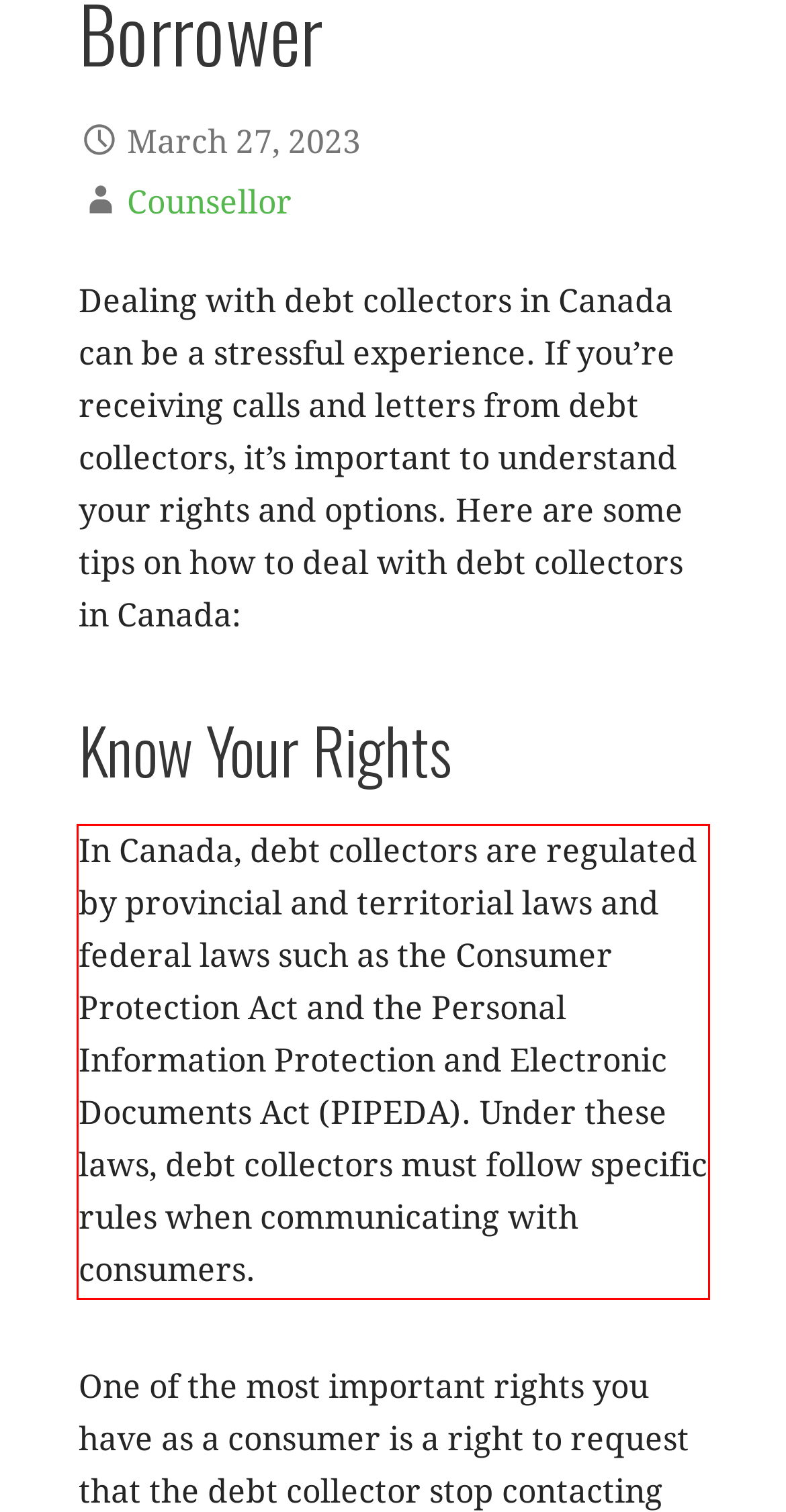Using the provided screenshot of a webpage, recognize the text inside the red rectangle bounding box by performing OCR.

In Canada, debt collectors are regulated by provincial and territorial laws and federal laws such as the Consumer Protection Act and the Personal Information Protection and Electronic Documents Act (PIPEDA). Under these laws, debt collectors must follow specific rules when communicating with consumers.